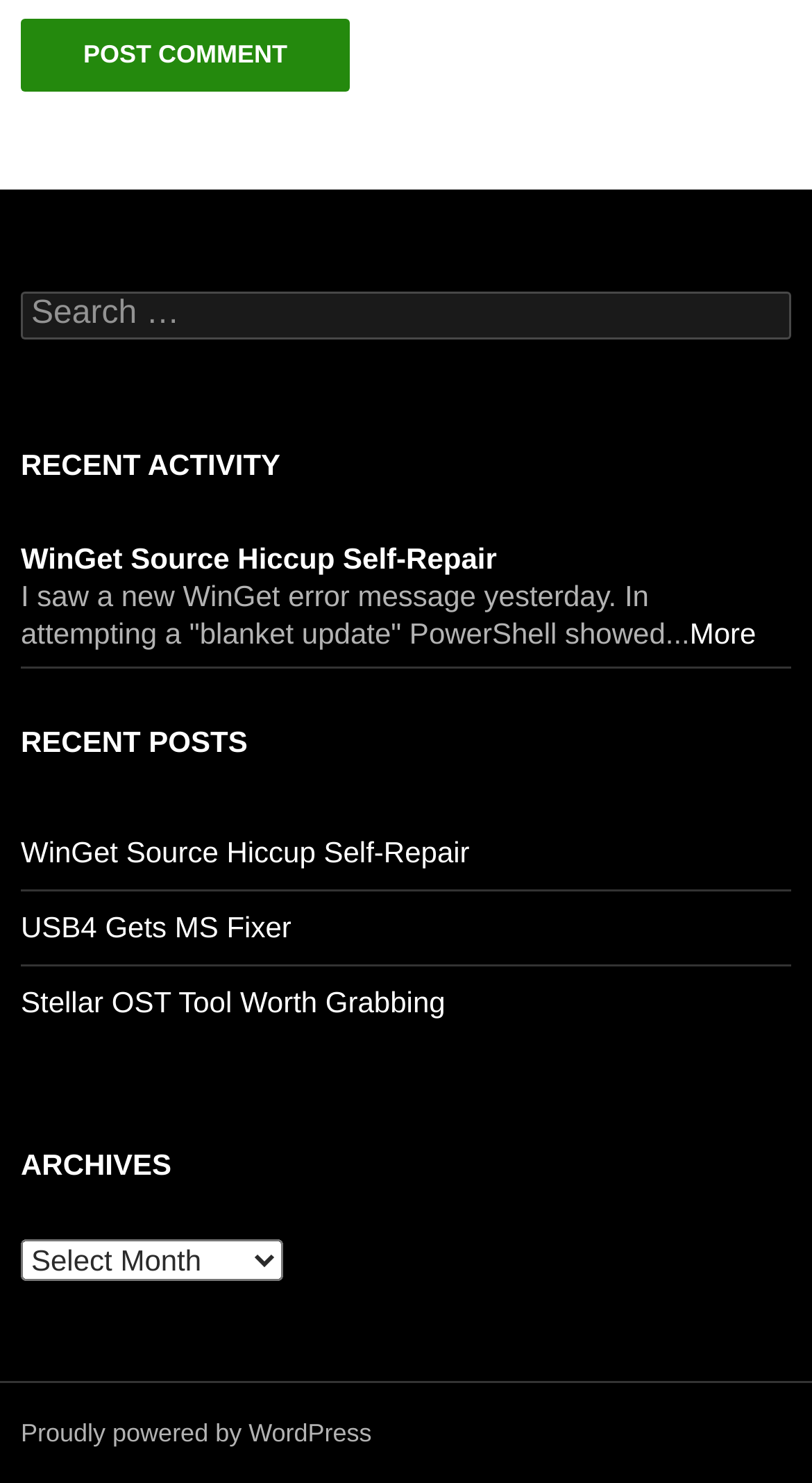What is the text of the first recent activity?
Please provide an in-depth and detailed response to the question.

I found a section with a heading 'RECENT ACTIVITY' and it contains a link with a bounding box coordinate of [0.026, 0.365, 0.612, 0.388] and the text 'WinGet Source Hiccup Self-Repair', indicating that it is the text of the first recent activity.